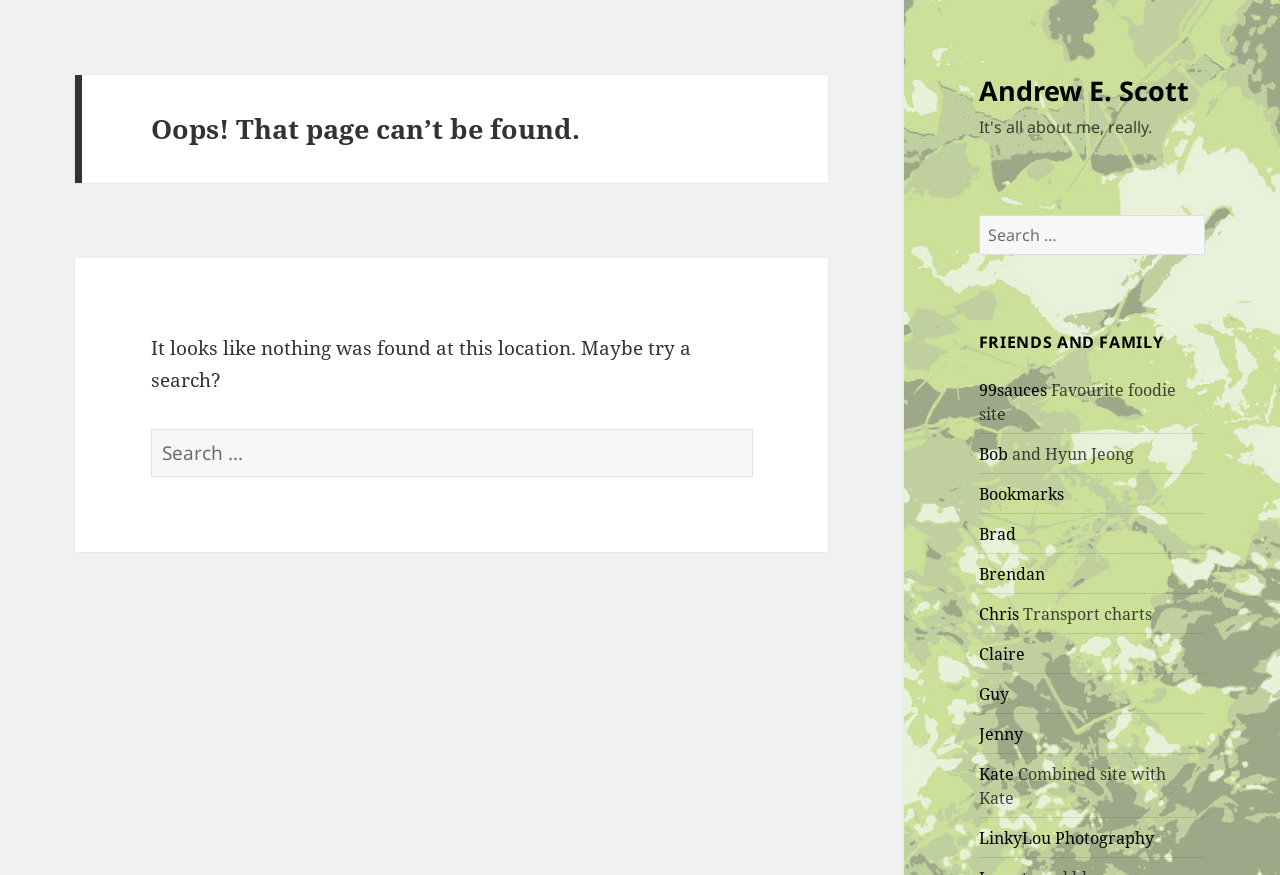Pinpoint the bounding box coordinates of the area that should be clicked to complete the following instruction: "Search for something". The coordinates must be given as four float numbers between 0 and 1, i.e., [left, top, right, bottom].

[0.765, 0.245, 0.941, 0.291]